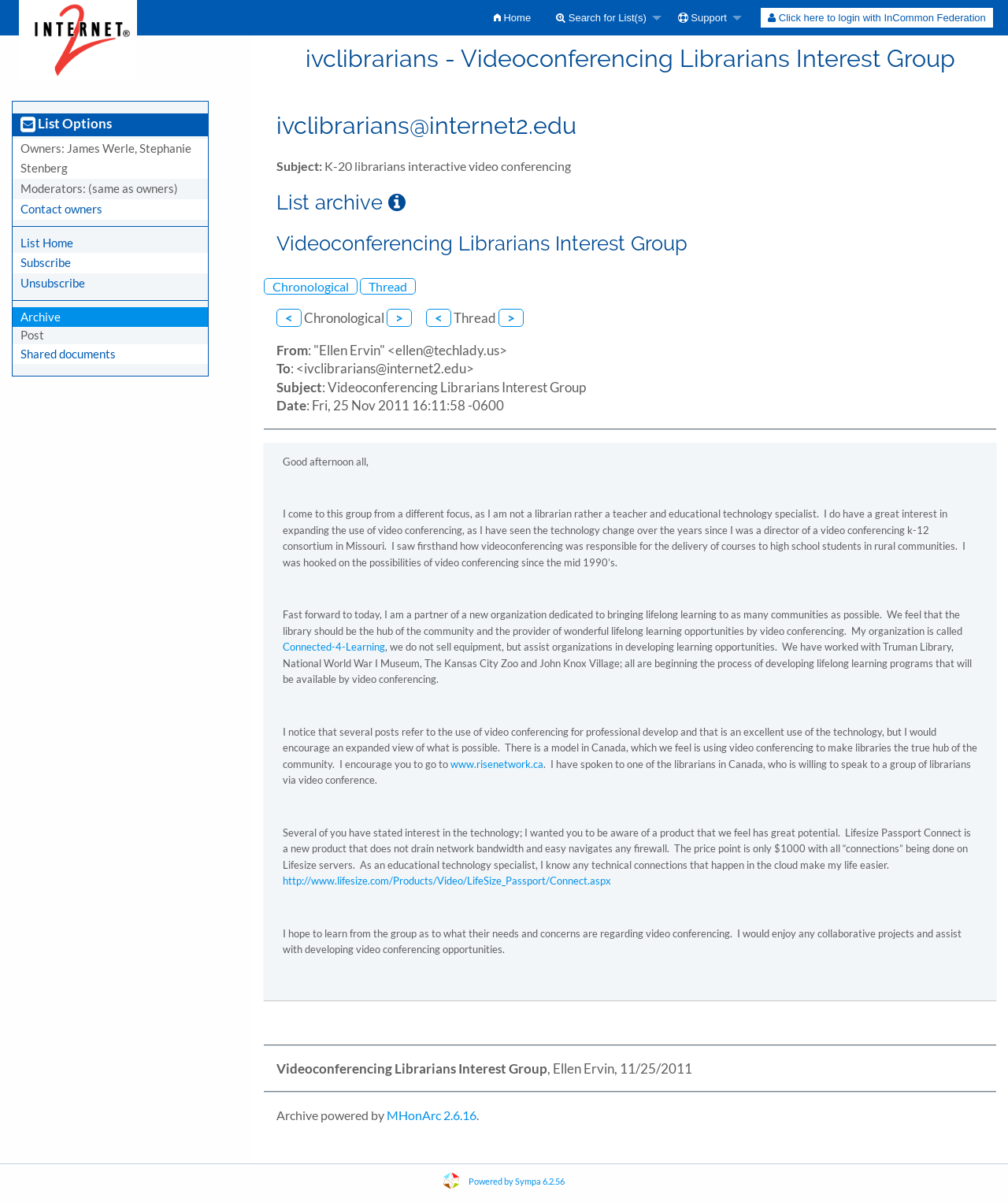Determine the bounding box coordinates of the UI element described by: "List Home".

[0.02, 0.196, 0.073, 0.207]